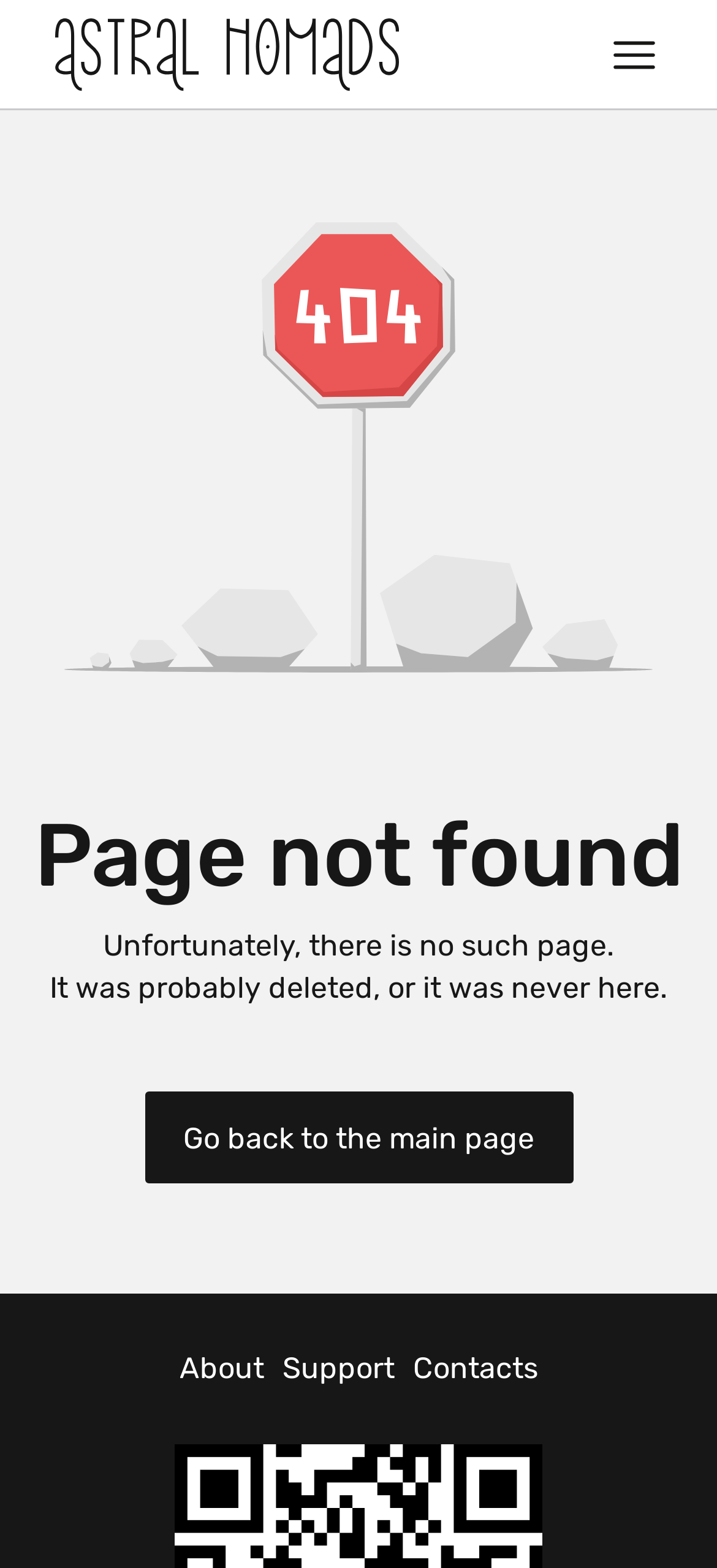What is the error message on this page?
Provide a detailed answer to the question, using the image to inform your response.

I determined the error message by looking at the heading element, which has the text 'Page not found'. This heading is a child of the article element, which suggests that it is a prominent message on the page.